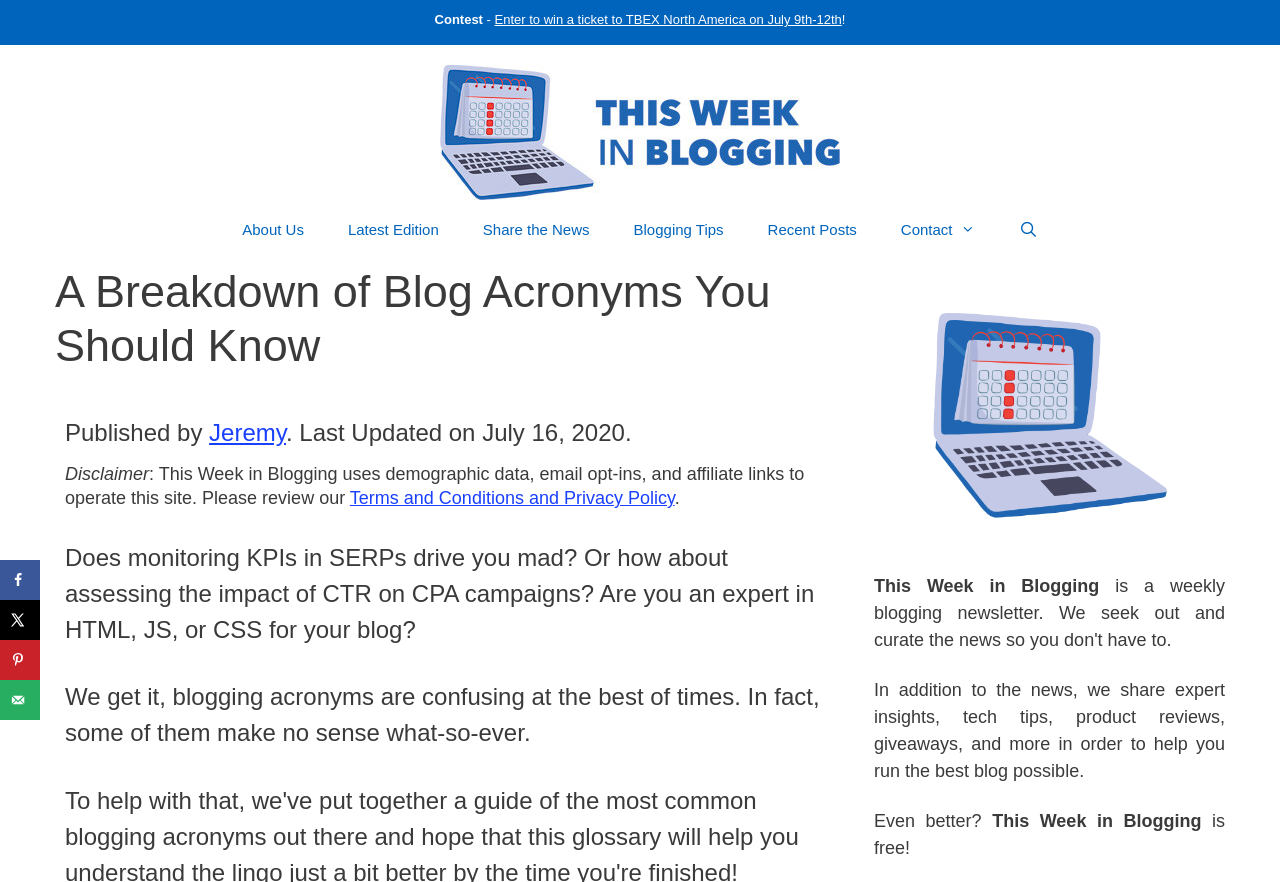Specify the bounding box coordinates of the area to click in order to follow the given instruction: "Share on Facebook."

[0.0, 0.635, 0.031, 0.68]